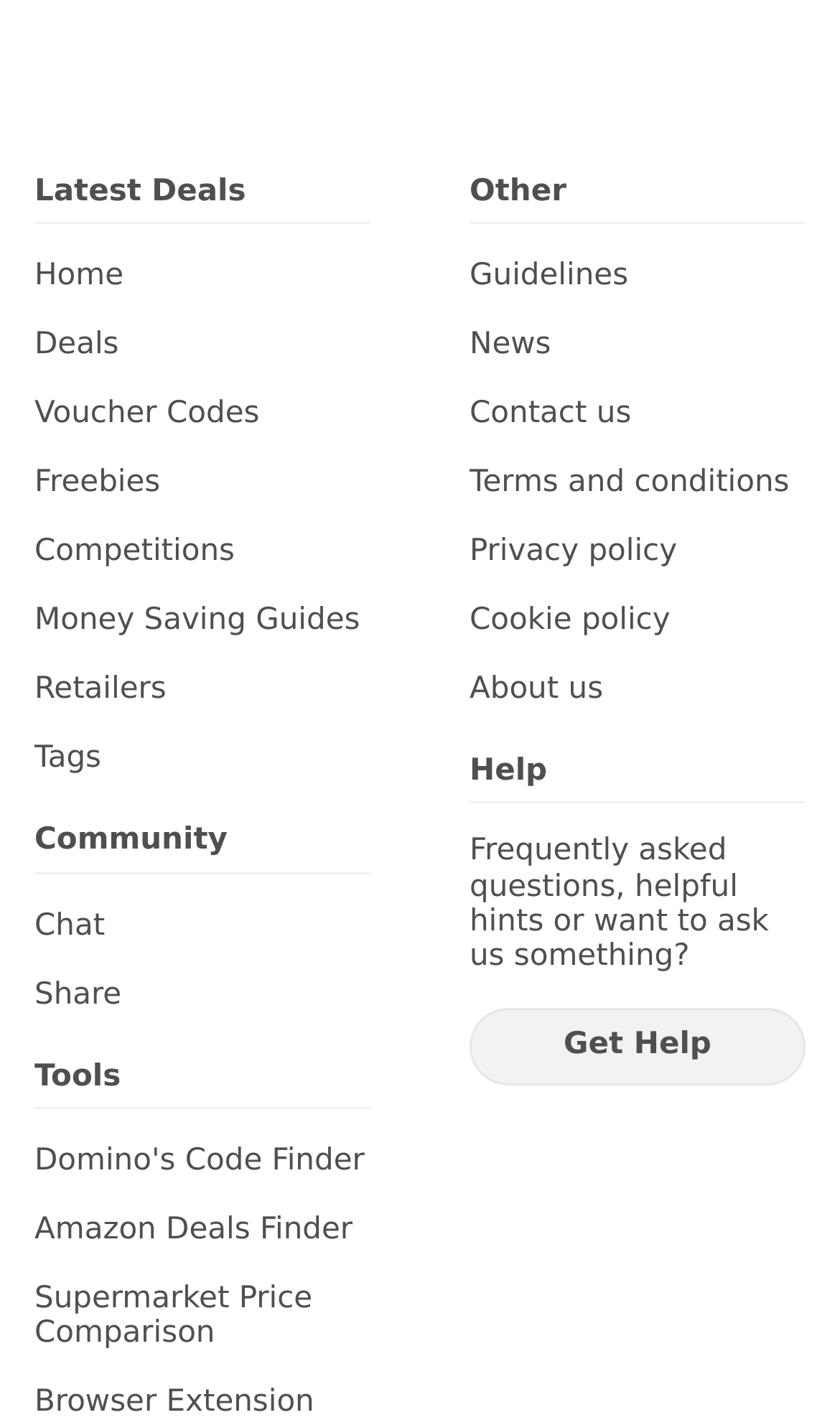Please respond in a single word or phrase: 
What is the last link on the bottom right?

Get Help